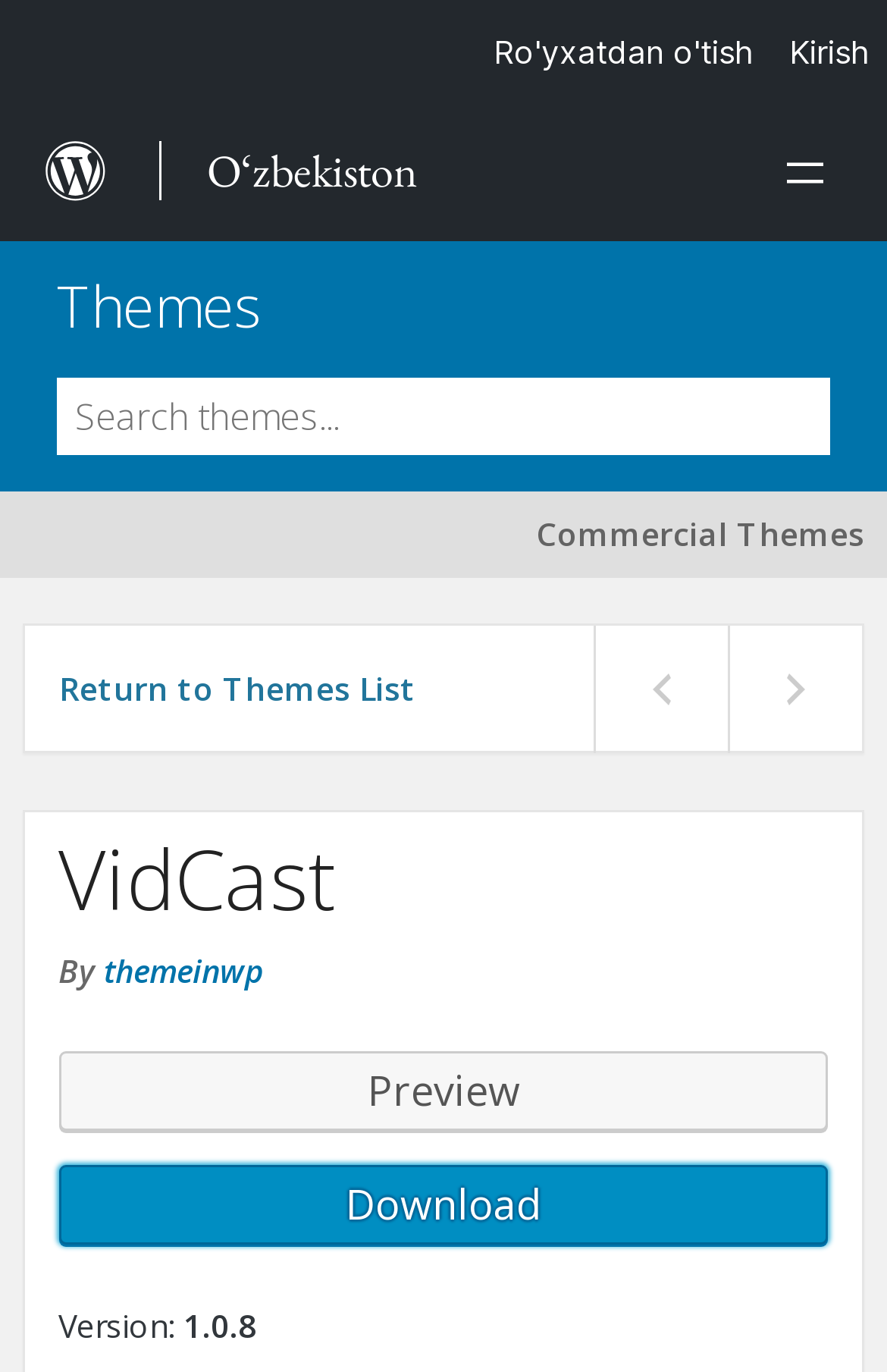Please specify the coordinates of the bounding box for the element that should be clicked to carry out this instruction: "Open menu". The coordinates must be four float numbers between 0 and 1, formatted as [left, top, right, bottom].

[0.836, 0.076, 1.0, 0.176]